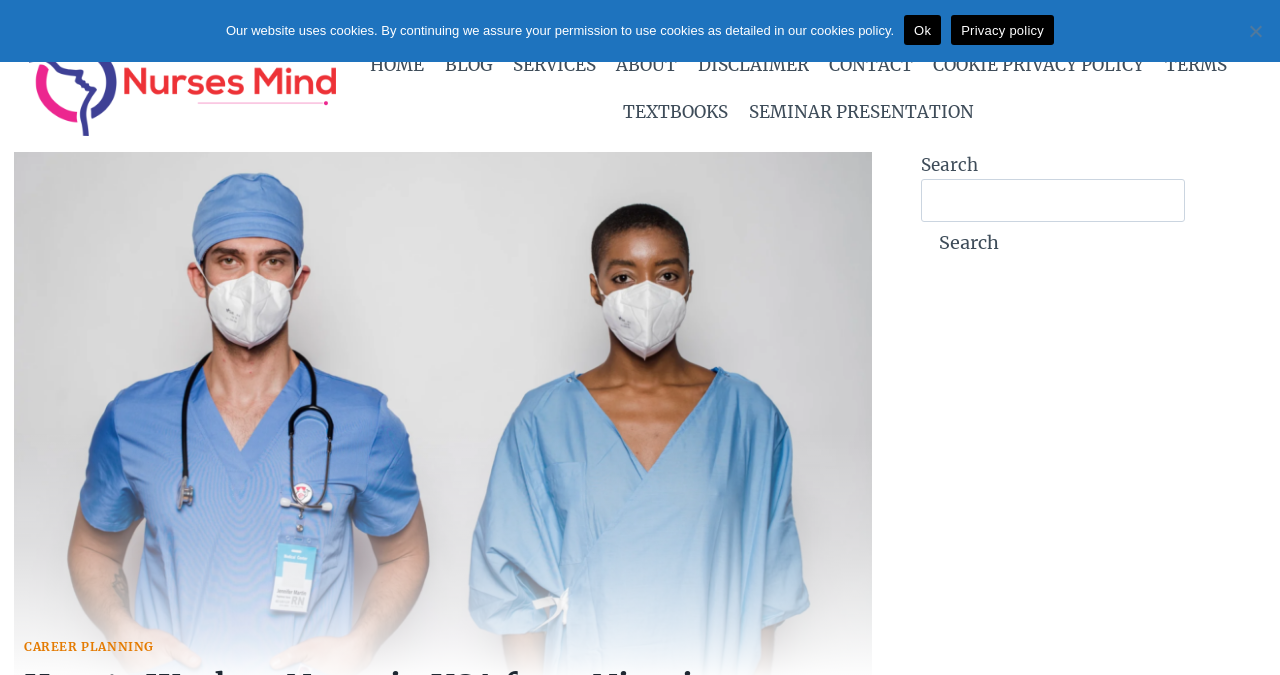What is the theme of the website?
Can you provide an in-depth and detailed response to the question?

I determined the theme of the website by looking at the meta description, which mentions working as a nurse in the USA, and the presence of nursing-related links and content on the website.